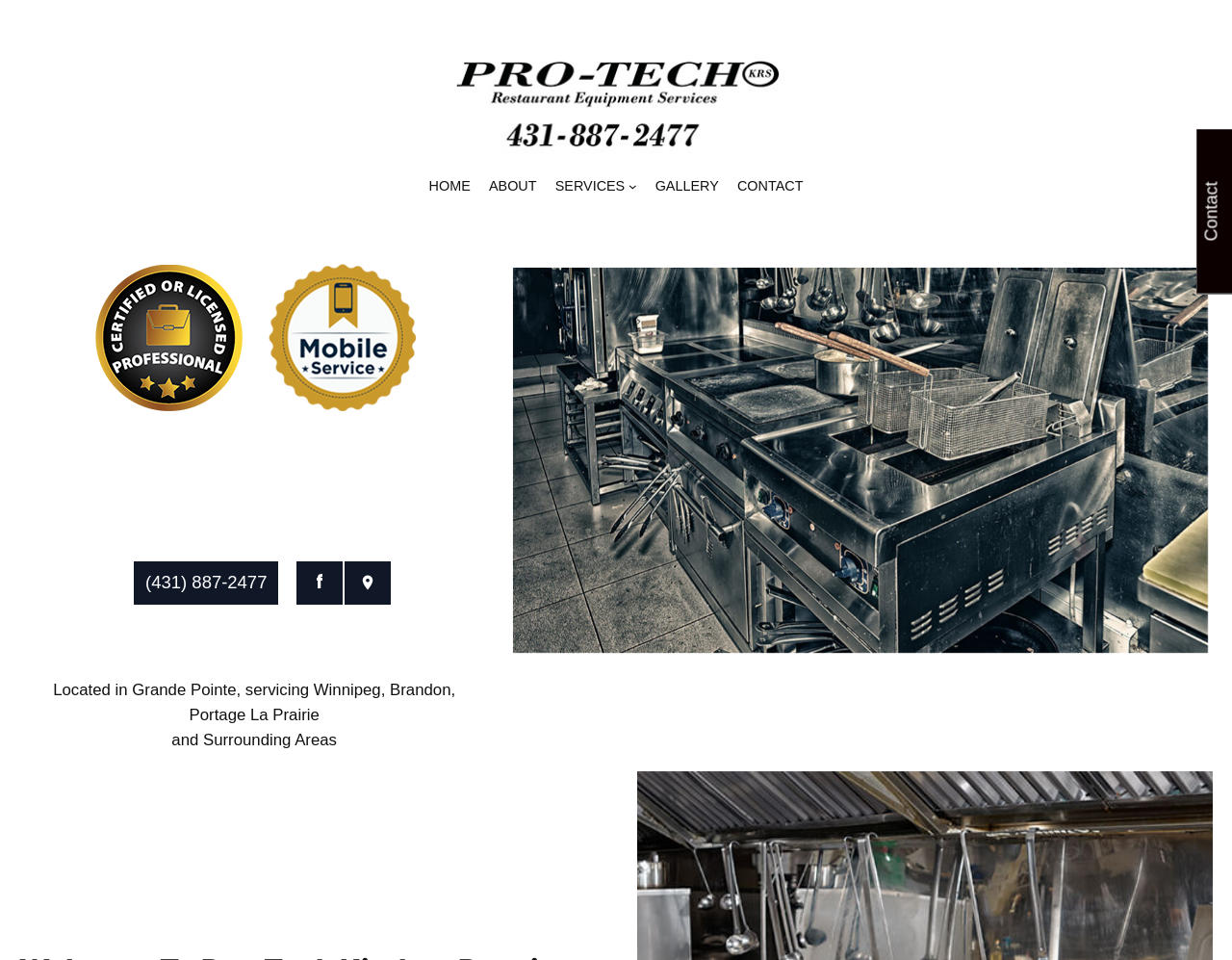Answer the question in a single word or phrase:
What type of appliance is shown in the image?

Commercial Deep Fryer